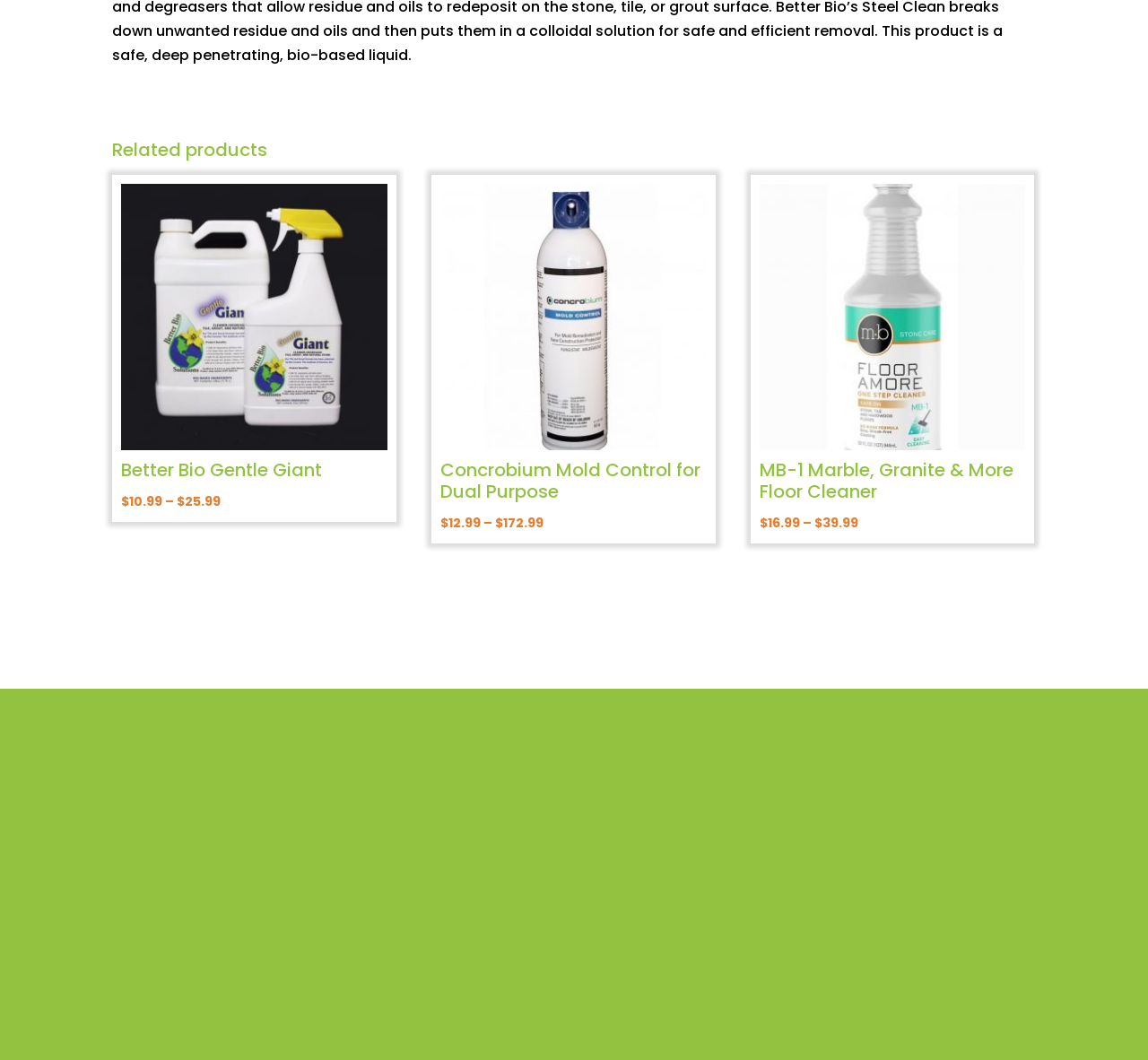What is the purpose of the links under 'INFORMATION'?
Answer the question with as much detail as possible.

The links under 'INFORMATION' are About ESP Sales, Dave The Marble Guy, Dave The Grout Guy, Better Bio Solutions, My Account, Terms of Service, and Privacy Policy. These links are likely to provide information about the company, its services, and policies.